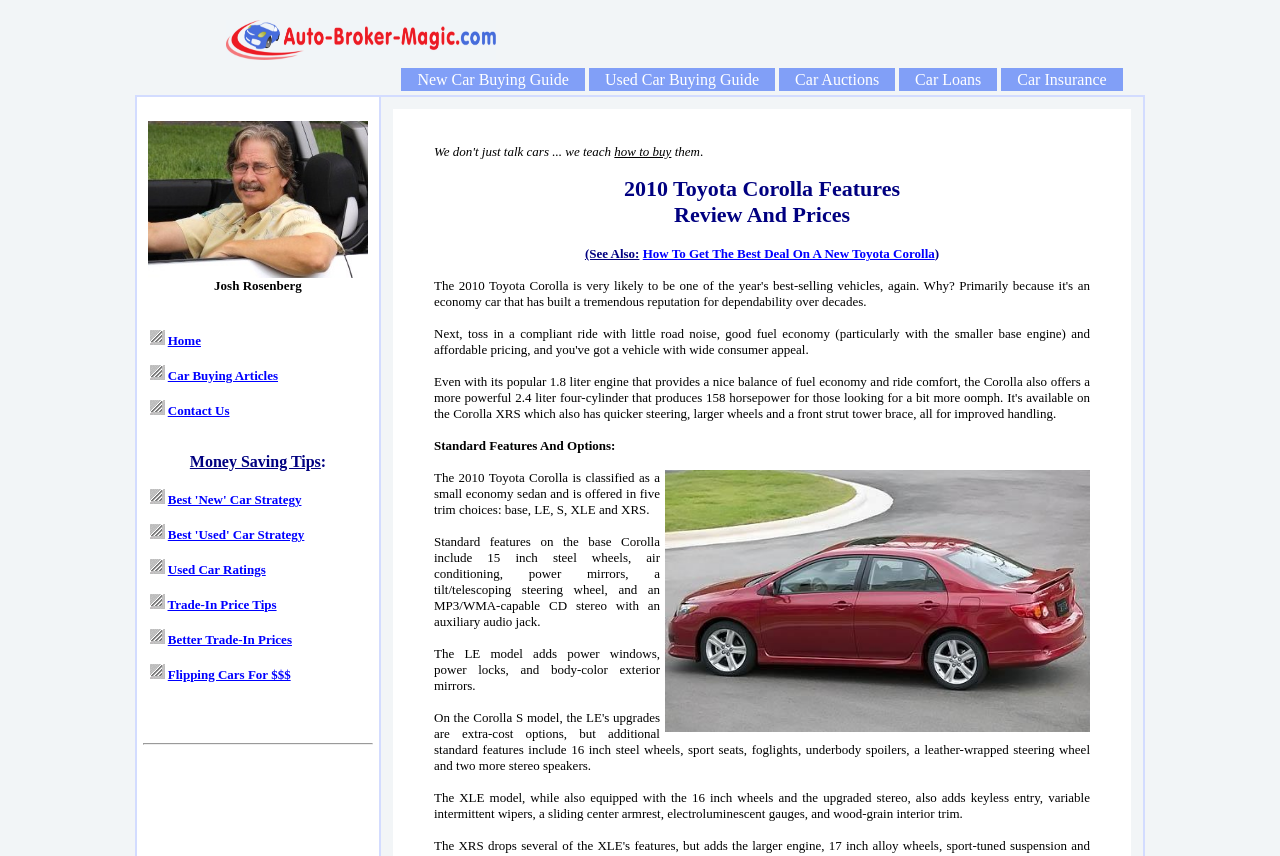Please find the bounding box coordinates of the element that needs to be clicked to perform the following instruction: "Click on the 'New Car Buying Guide' link". The bounding box coordinates should be four float numbers between 0 and 1, represented as [left, top, right, bottom].

[0.314, 0.079, 0.457, 0.107]